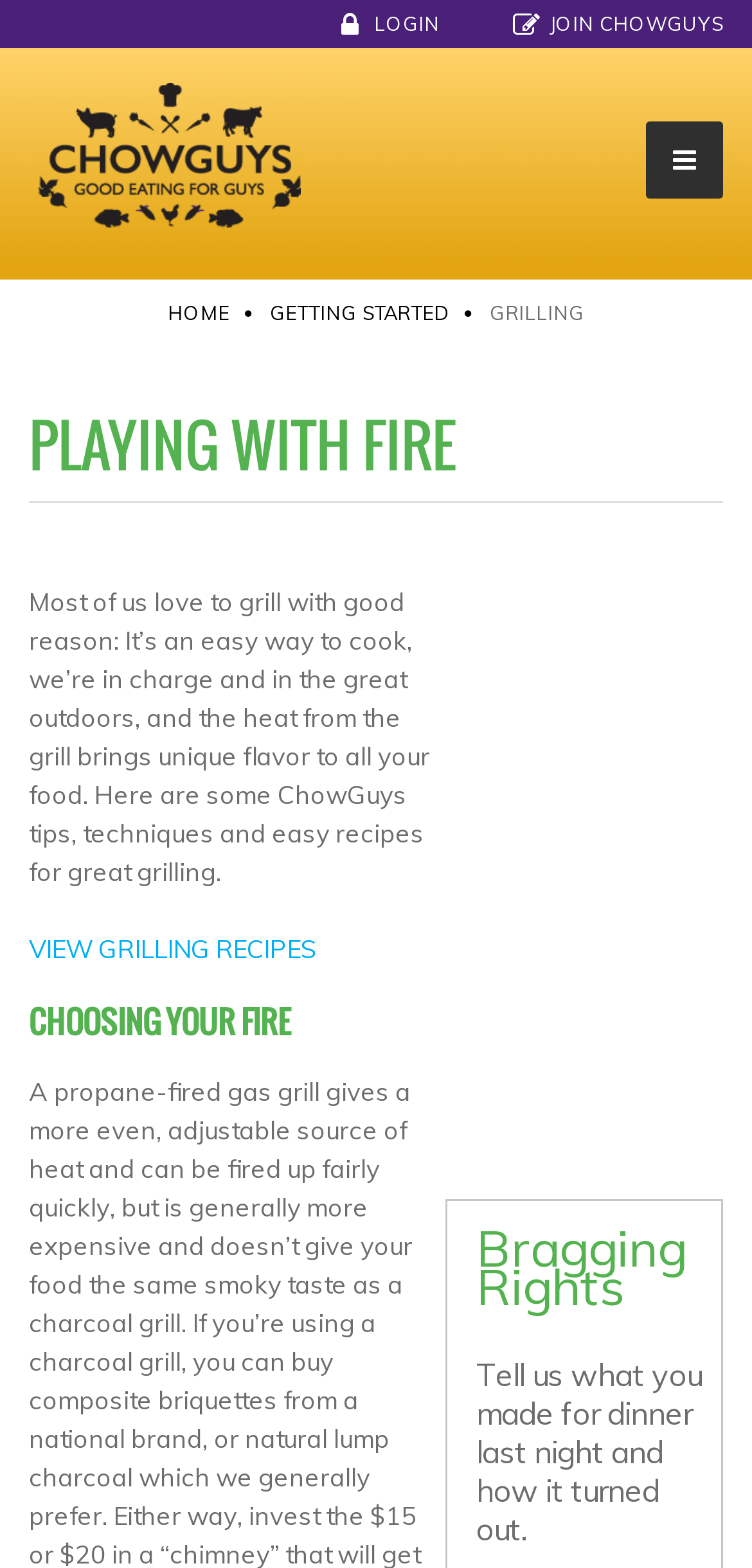Please determine the bounding box of the UI element that matches this description: VIEW GRILLING RECIPES. The coordinates should be given as (top-left x, top-left y, bottom-right x, bottom-right y), with all values between 0 and 1.

[0.038, 0.594, 0.423, 0.614]